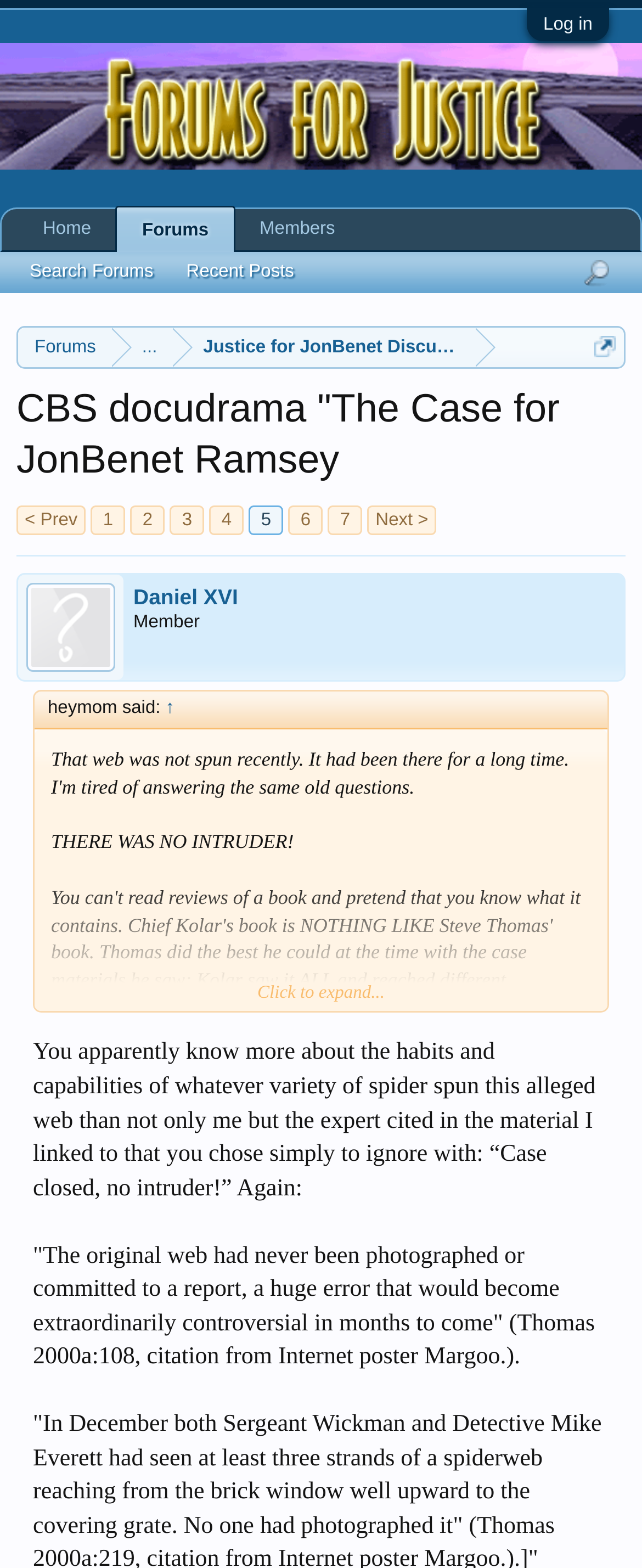Identify the text that serves as the heading for the webpage and generate it.

CBS docudrama "The Case for JonBenet Ramsey